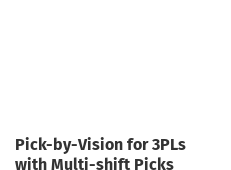What is the expected outcome of using Pick-by-Vision?
Using the screenshot, give a one-word or short phrase answer.

Rapid ROI